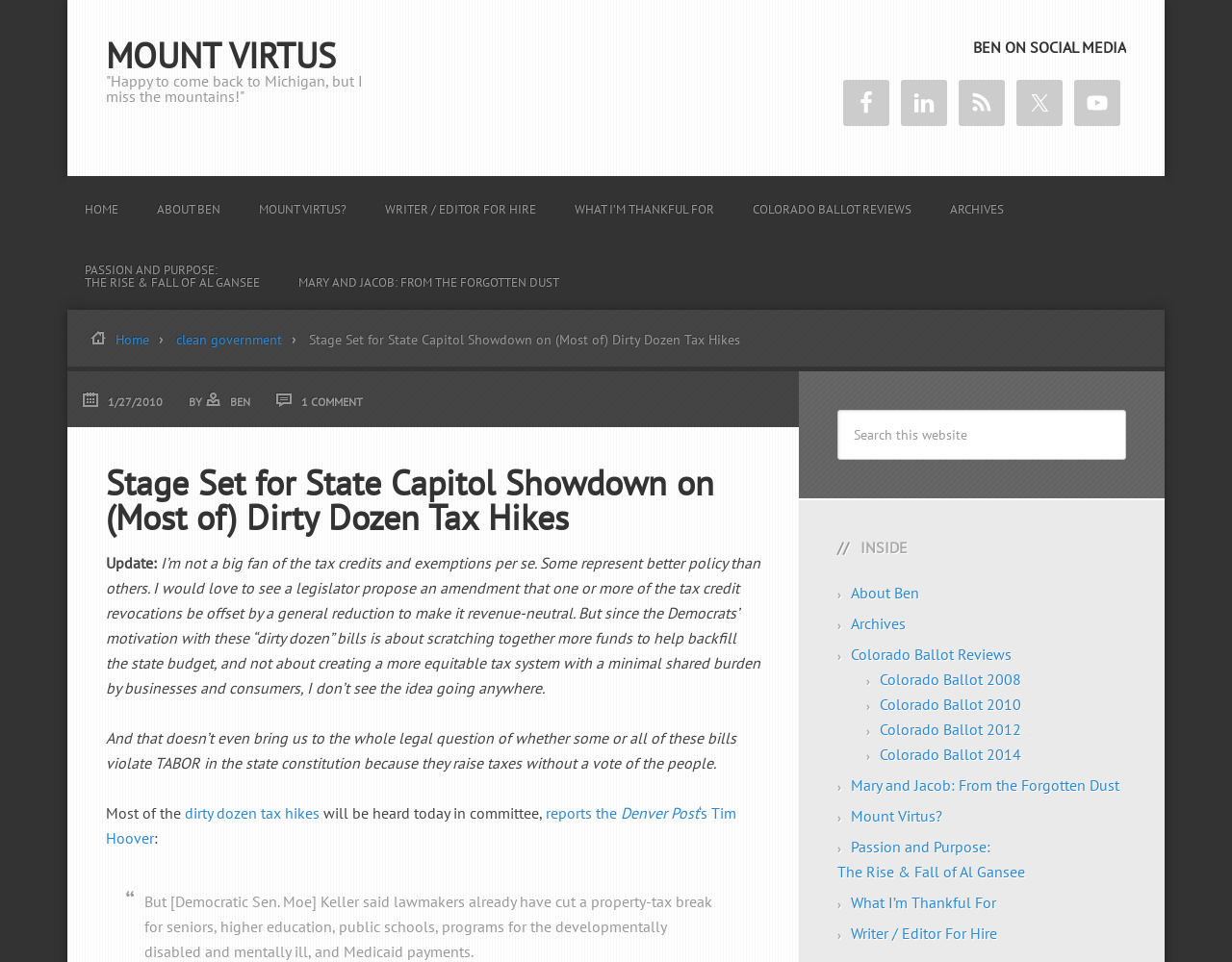Please find and provide the title of the webpage.

Stage Set for State Capitol Showdown on (Most of) Dirty Dozen Tax Hikes